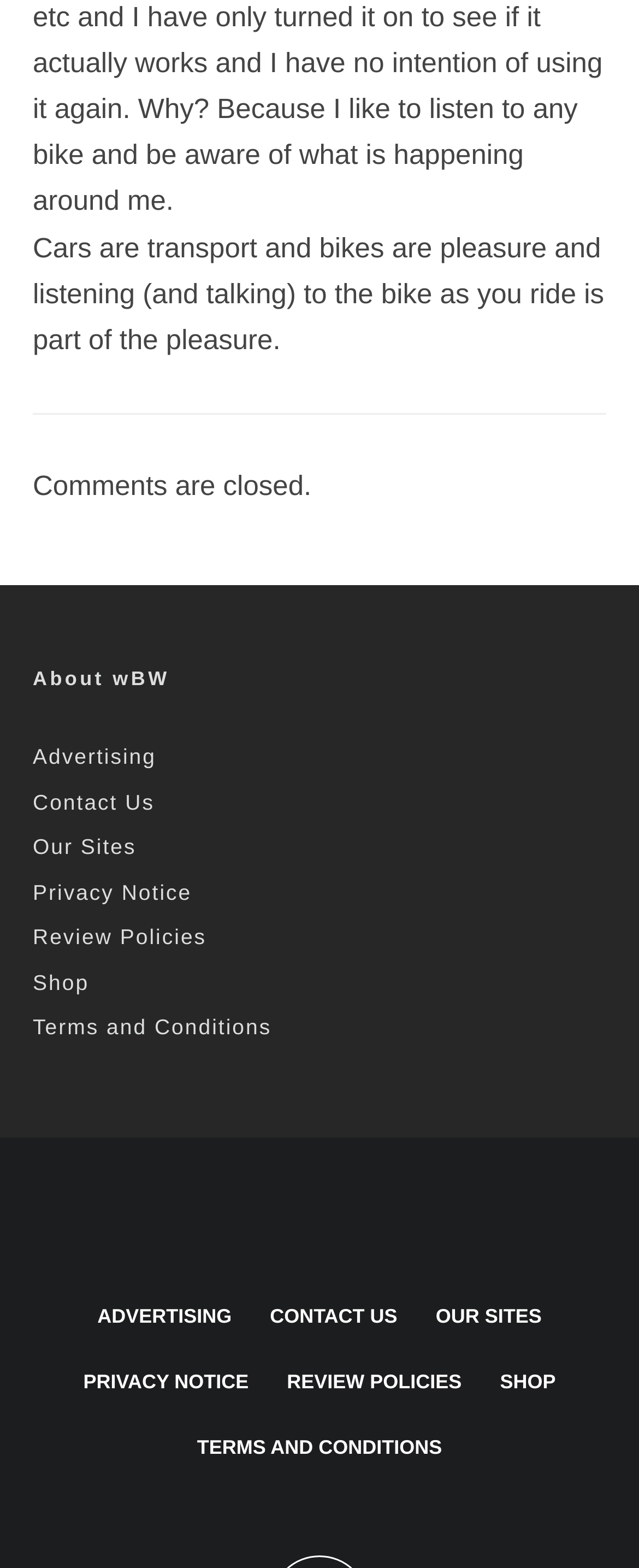Select the bounding box coordinates of the element I need to click to carry out the following instruction: "visit Advertising".

[0.051, 0.475, 0.244, 0.49]